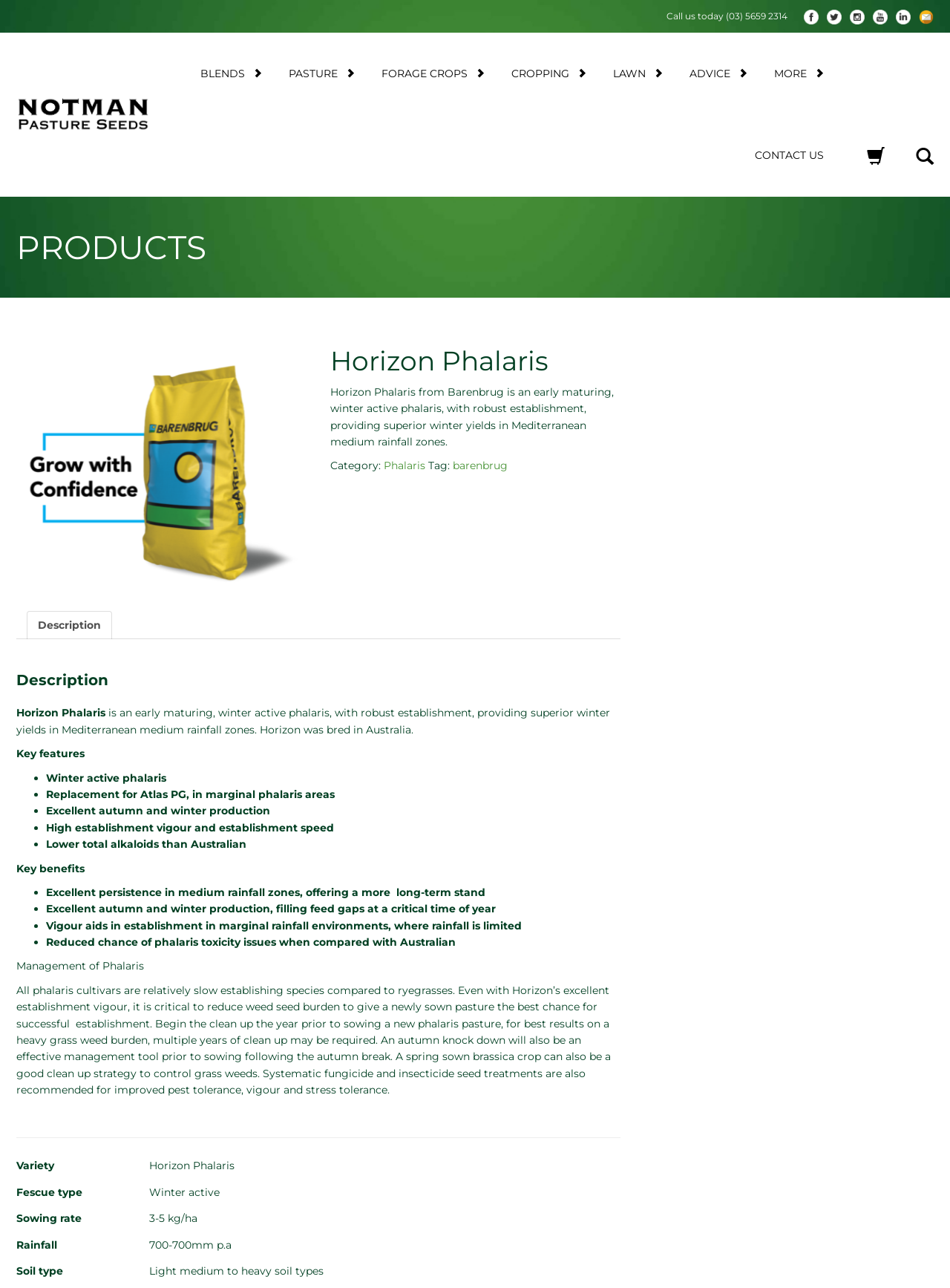Please mark the bounding box coordinates of the area that should be clicked to carry out the instruction: "Click on the 'Notman Pasture Seeds Australia' link".

[0.017, 0.025, 0.16, 0.153]